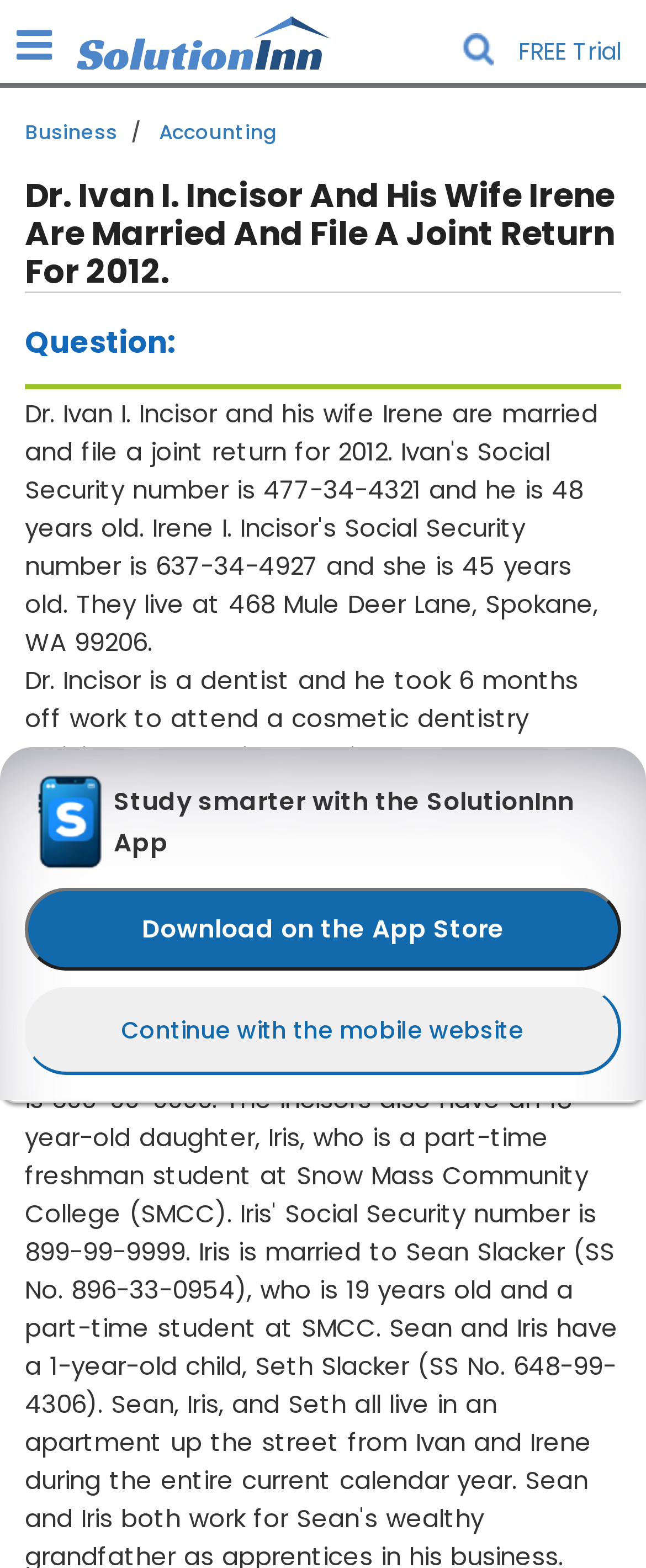Determine the bounding box coordinates of the region I should click to achieve the following instruction: "Click the menu button". Ensure the bounding box coordinates are four float numbers between 0 and 1, i.e., [left, top, right, bottom].

None